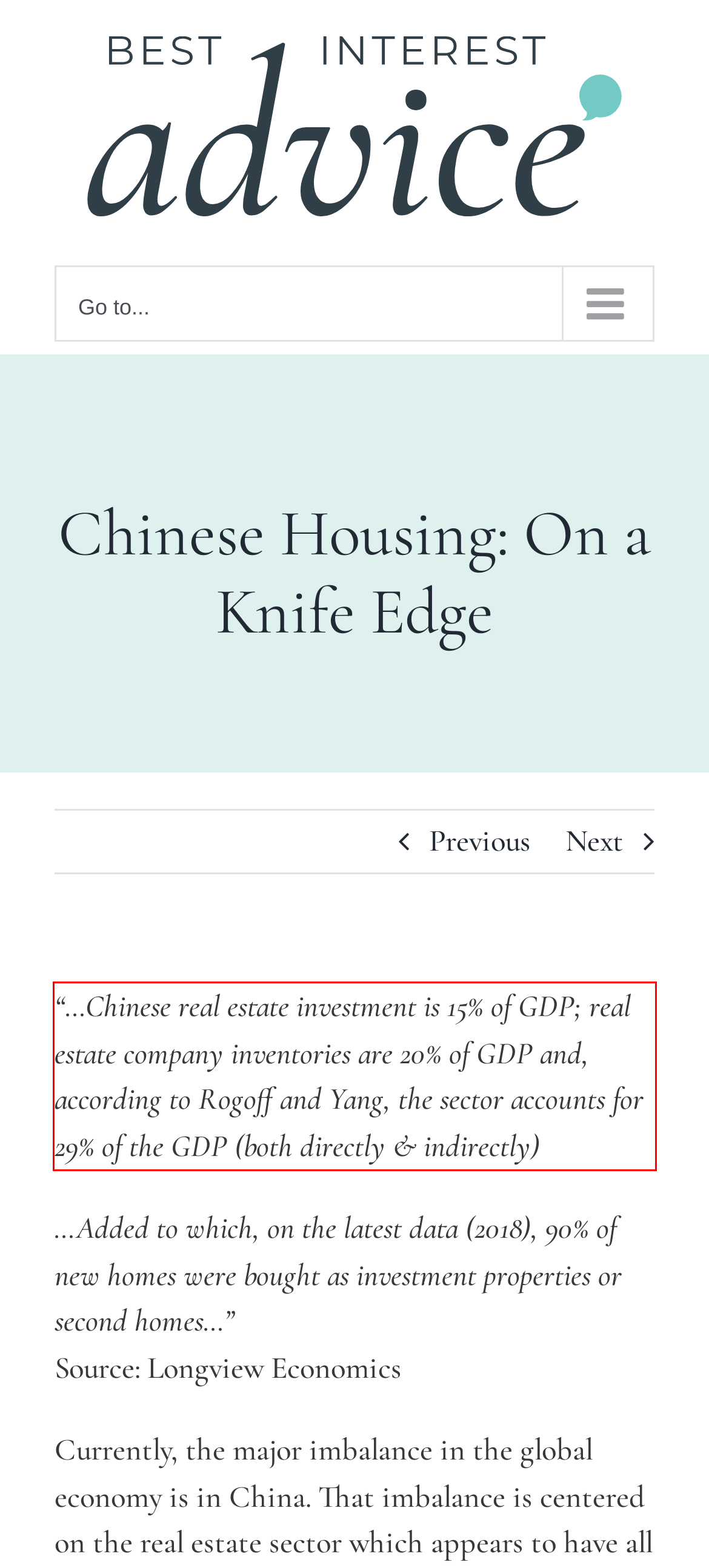Examine the webpage screenshot and use OCR to obtain the text inside the red bounding box.

“…Chinese real estate investment is 15% of GDP; real estate company inventories are 20% of GDP and, according to Rogoff and Yang, the sector accounts for 29% of the GDP (both directly & indirectly)